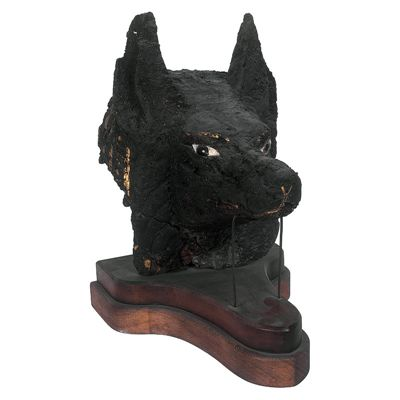What is the inventory number of the mask?
Based on the image, respond with a single word or phrase.

JE 55620